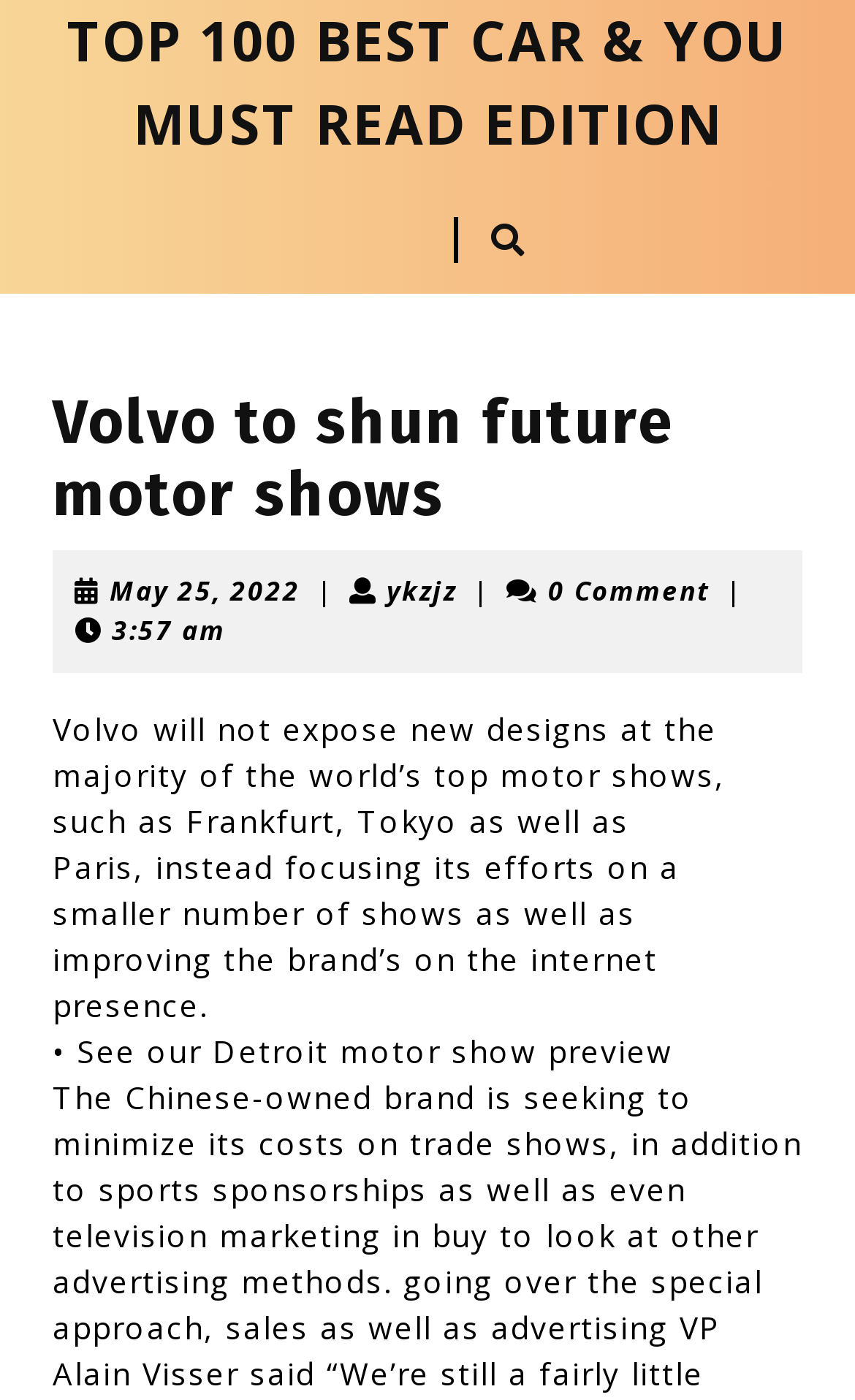Detail the features and information presented on the webpage.

The webpage appears to be an article about Volvo's decision to stop attending most motor shows. At the top, there is a prominent link with the text "TOP 100 BEST CAR & YOU MUST READ EDITION" that spans almost the entire width of the page. Below this link, there is a smaller icon represented by the Unicode character "\uf002".

The main content of the article is divided into two sections. The first section has a heading that reads "Volvo to shun future motor shows" and is positioned near the top-left corner of the page. Below the heading, there are three links: one with the date "May 25, 2022", another with the text "ykzjz ykzjz", and a third with no visible text. These links are arranged horizontally and are separated by vertical lines represented by the "|" character.

To the right of these links, there is a text that reads "0 Comment". Further to the right, there is another vertical line, followed by the text "3:57 am". The entire section is centered horizontally and takes up about a quarter of the page's height.

The second section of the article contains a large block of text that describes Volvo's decision to focus on a smaller number of motor shows and improve its online presence. This text is positioned below the first section and spans about two-thirds of the page's width. At the bottom of the page, there is a smaller text that reads "• See our Detroit motor show preview".